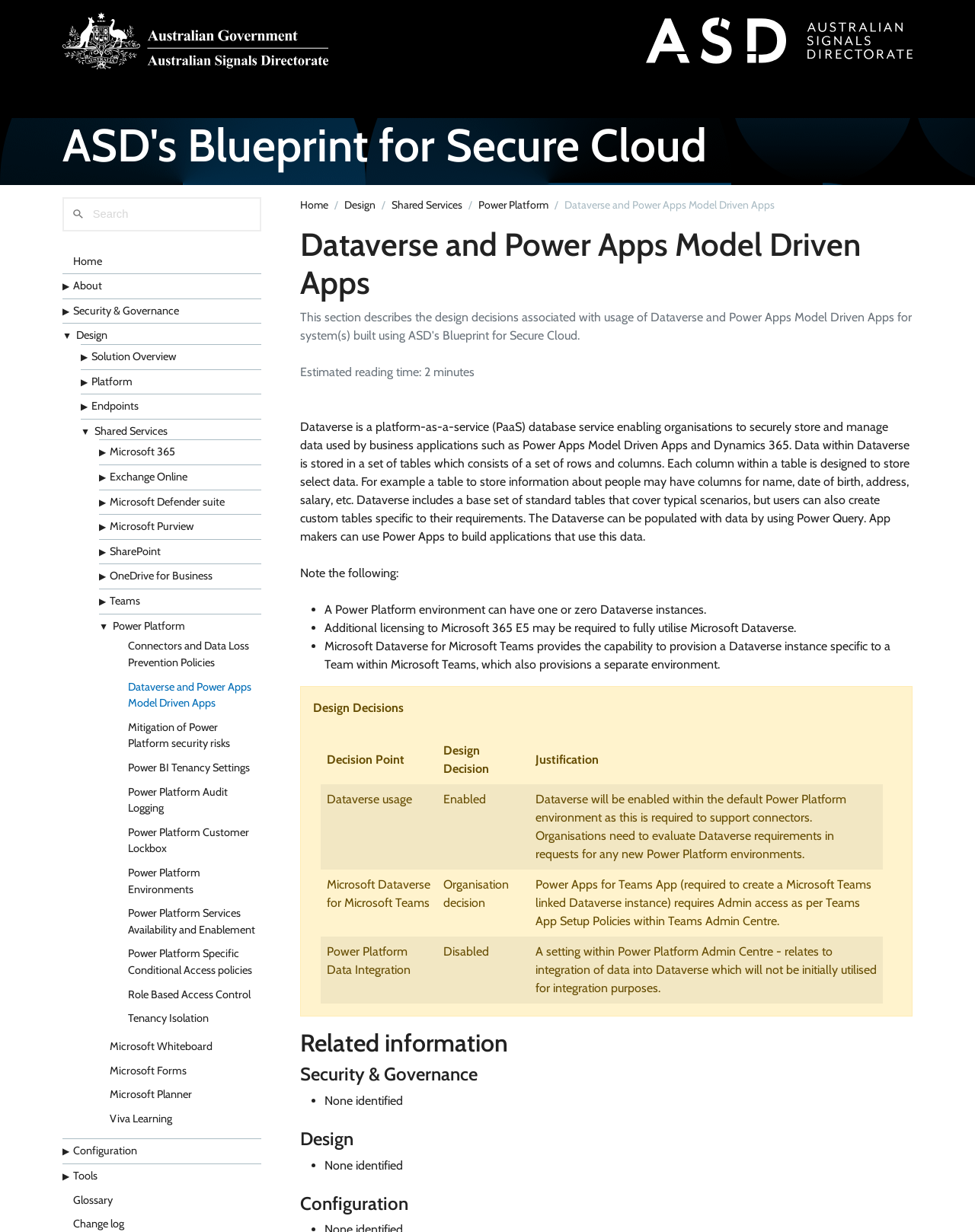Can you find the bounding box coordinates for the element to click on to achieve the instruction: "Search this site"?

[0.064, 0.16, 0.268, 0.188]